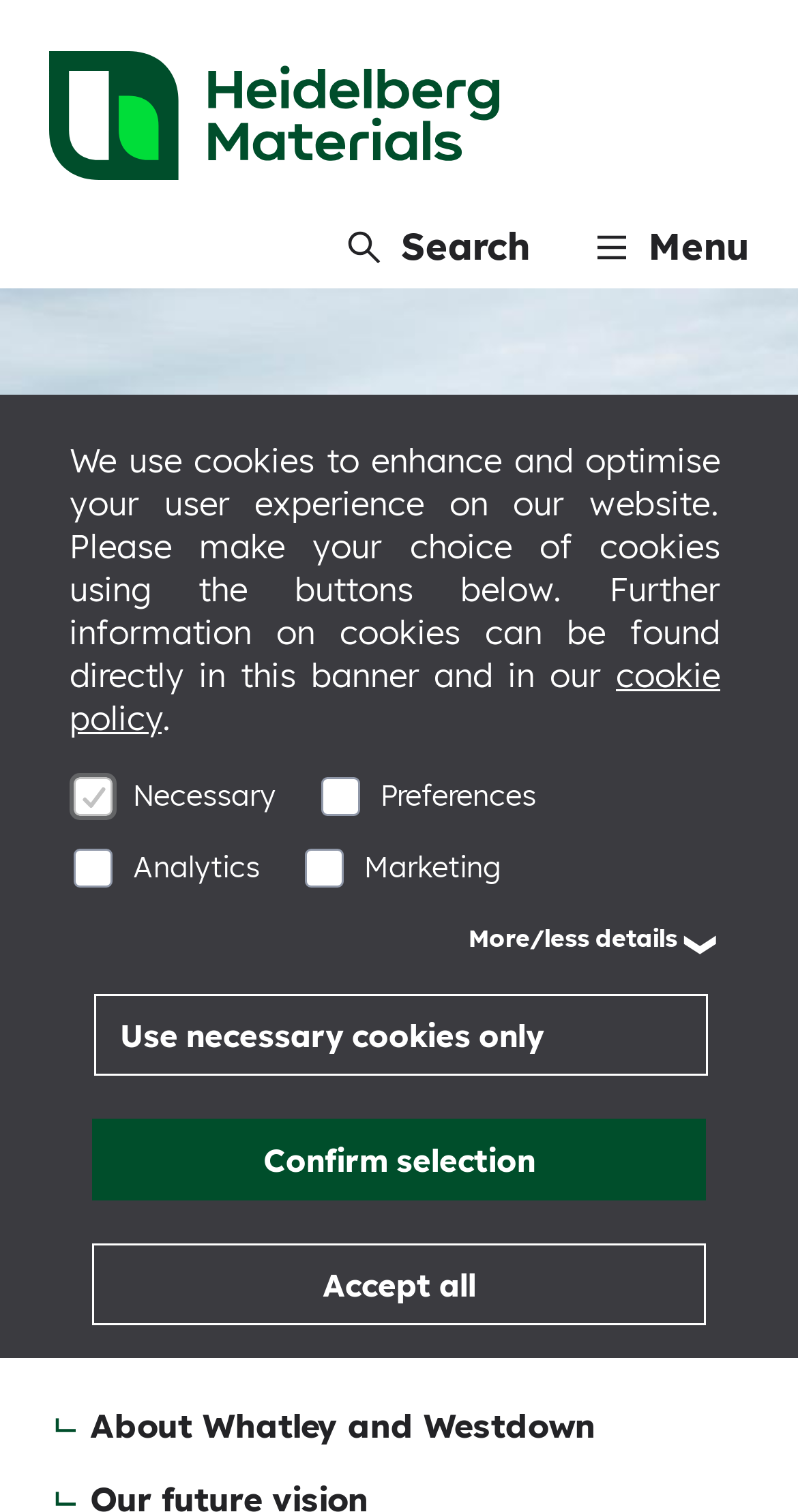Give a one-word or one-phrase response to the question: 
What is the purpose of the search box?

To search entire site